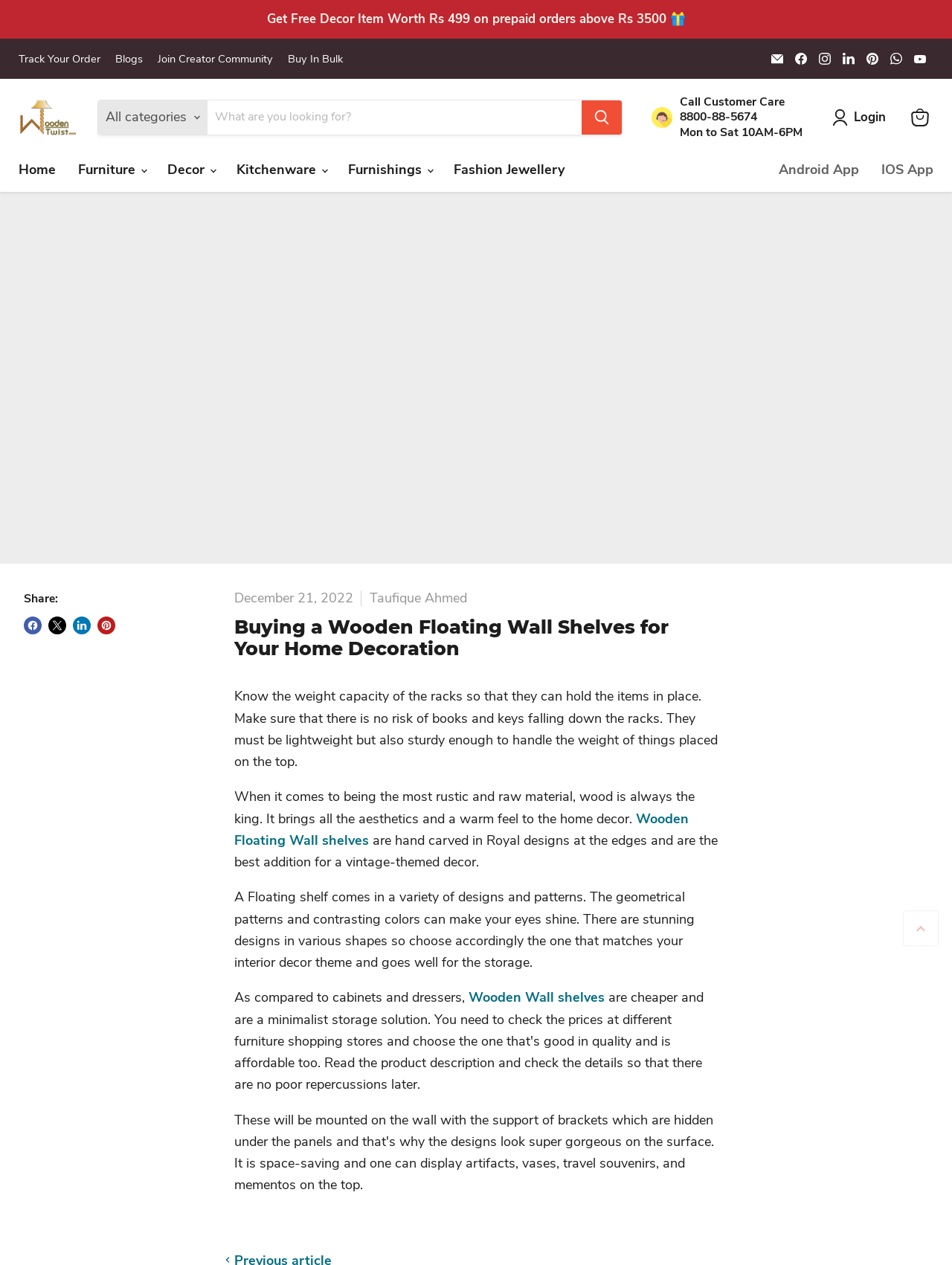What is the website's name?
Please provide a comprehensive and detailed answer to the question.

The website's name is obtained from the root element 'Decorate Your Home In New Style & Features @ Through Wooden Wall Shelves — WoodenTwist' which is the title of the webpage.